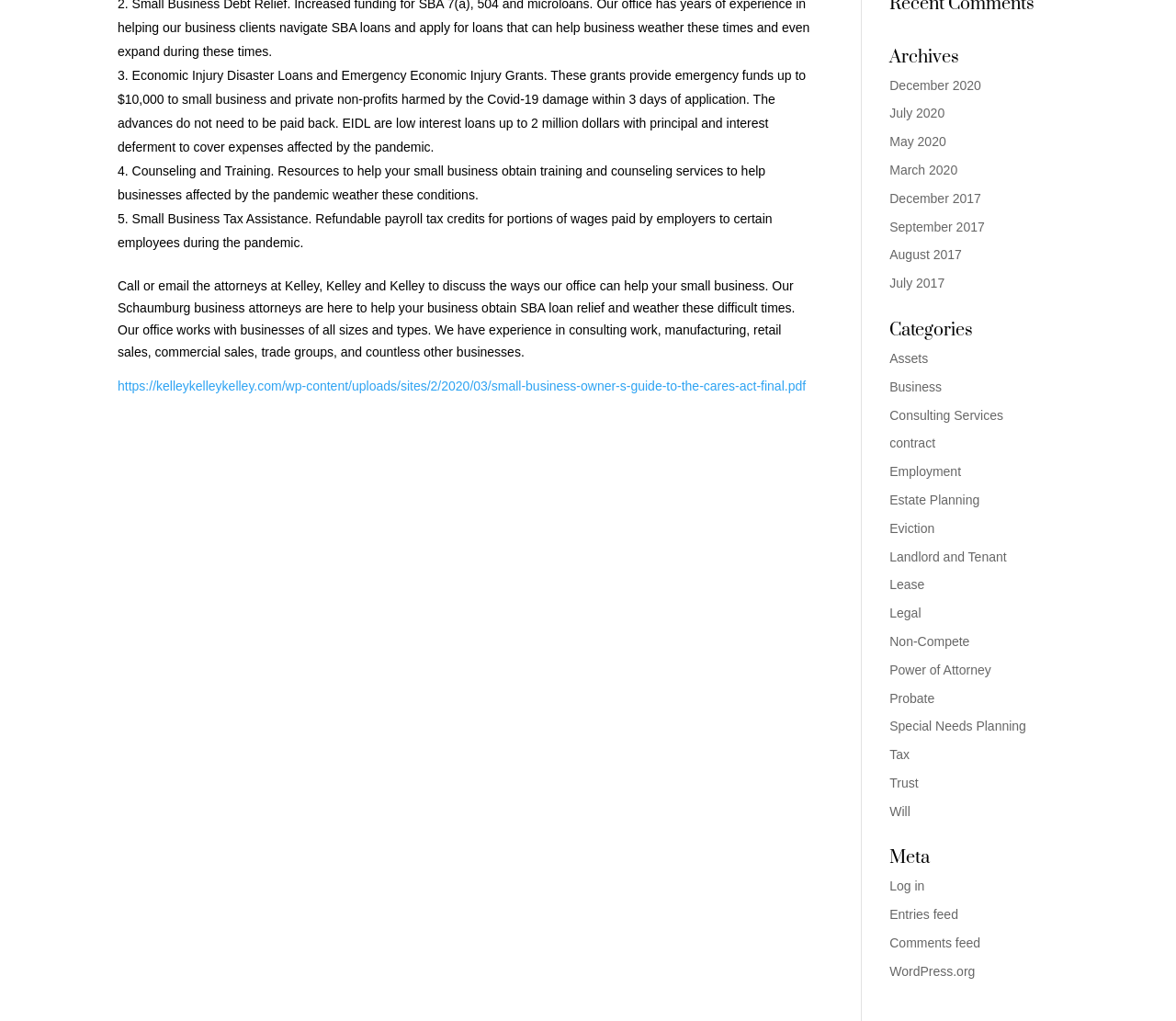Given the element description Power of Attorney, identify the bounding box coordinates for the UI element on the webpage screenshot. The format should be (top-left x, top-left y, bottom-right x, bottom-right y), with values between 0 and 1.

[0.756, 0.649, 0.843, 0.663]